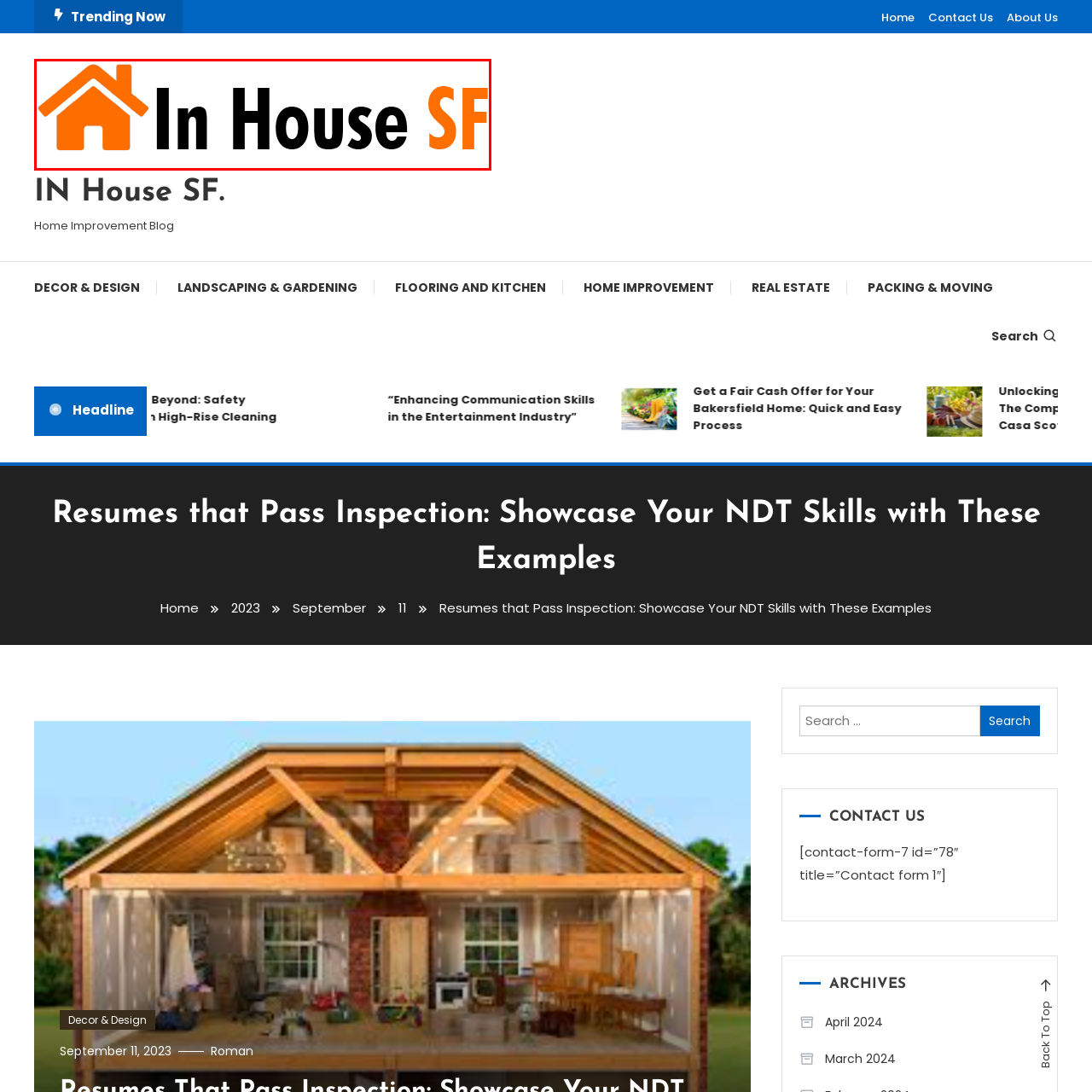Please provide a one-word or phrase response to the following question by examining the image within the red boundary:
Where is the logo positioned on the webpage?

Prominently on the webpage